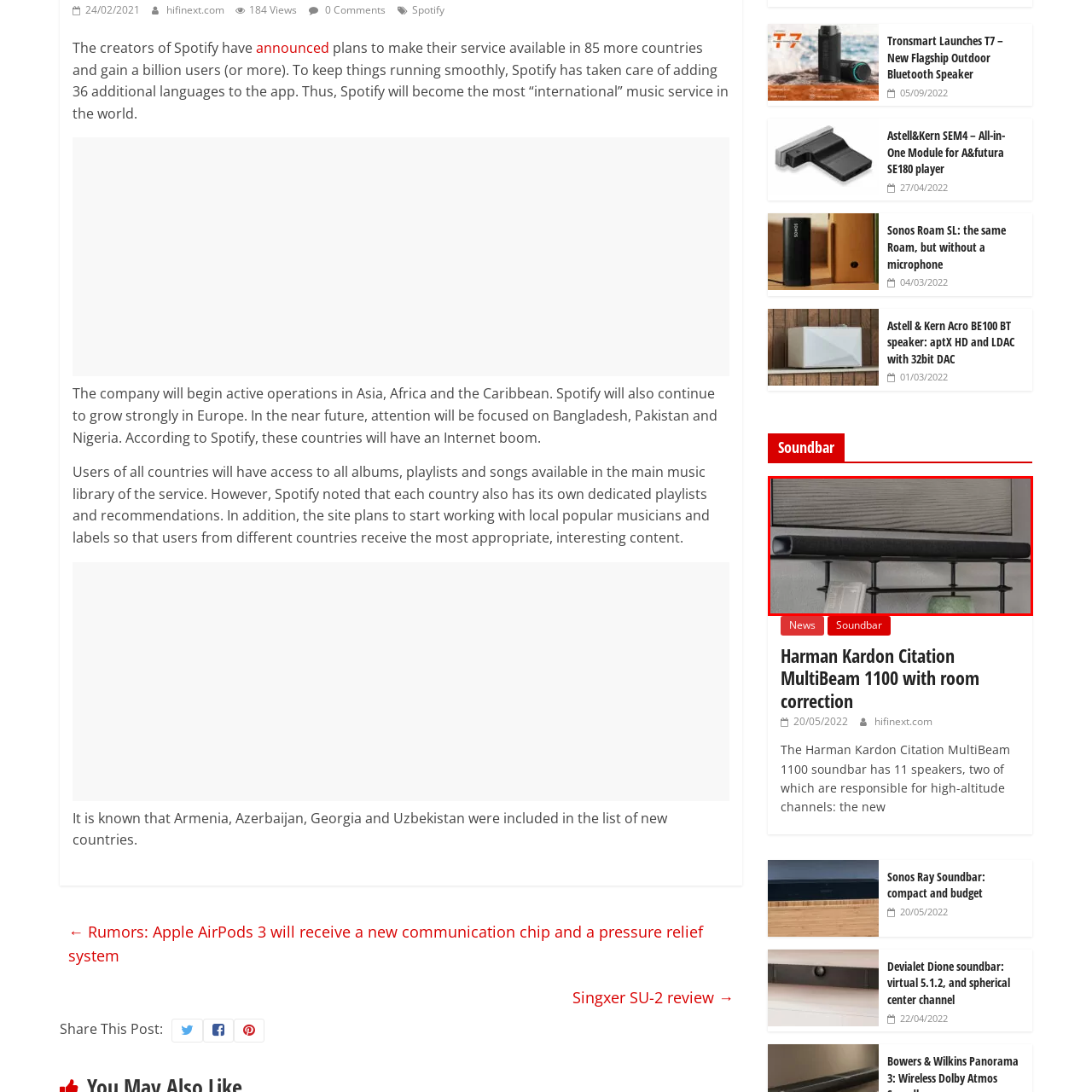What is the purpose of the soundbar?
Inspect the image within the red bounding box and respond with a detailed answer, leveraging all visible details.

The caption suggests that the soundbar is designed to enhance the home entertainment environment, perfect for movie nights or music enjoyment, providing an integrated audio-visual experience.